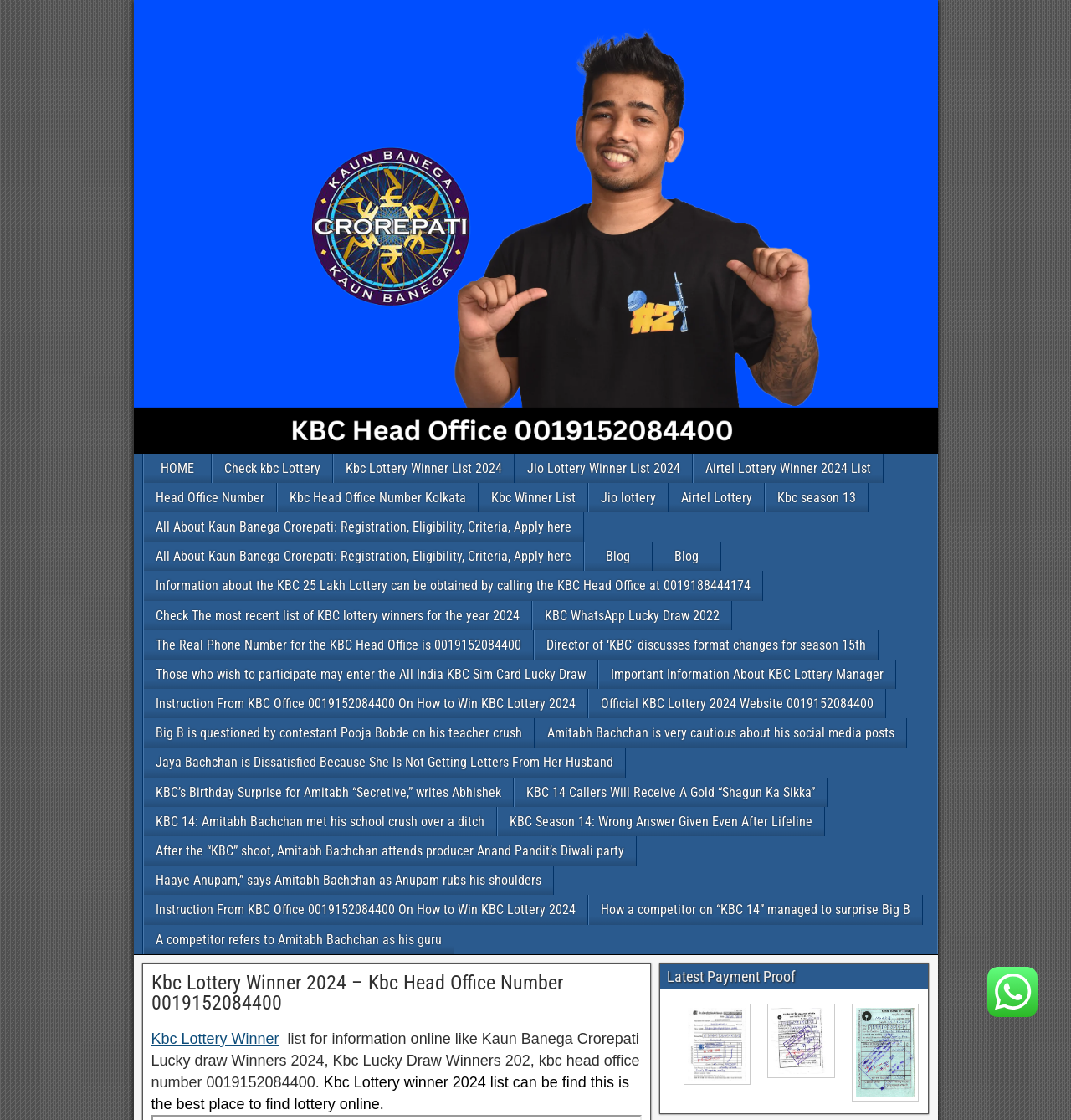What is the purpose of the 'Check kbc Lottery' link on this webpage?
Provide a concise answer using a single word or phrase based on the image.

To check KBC lottery winners